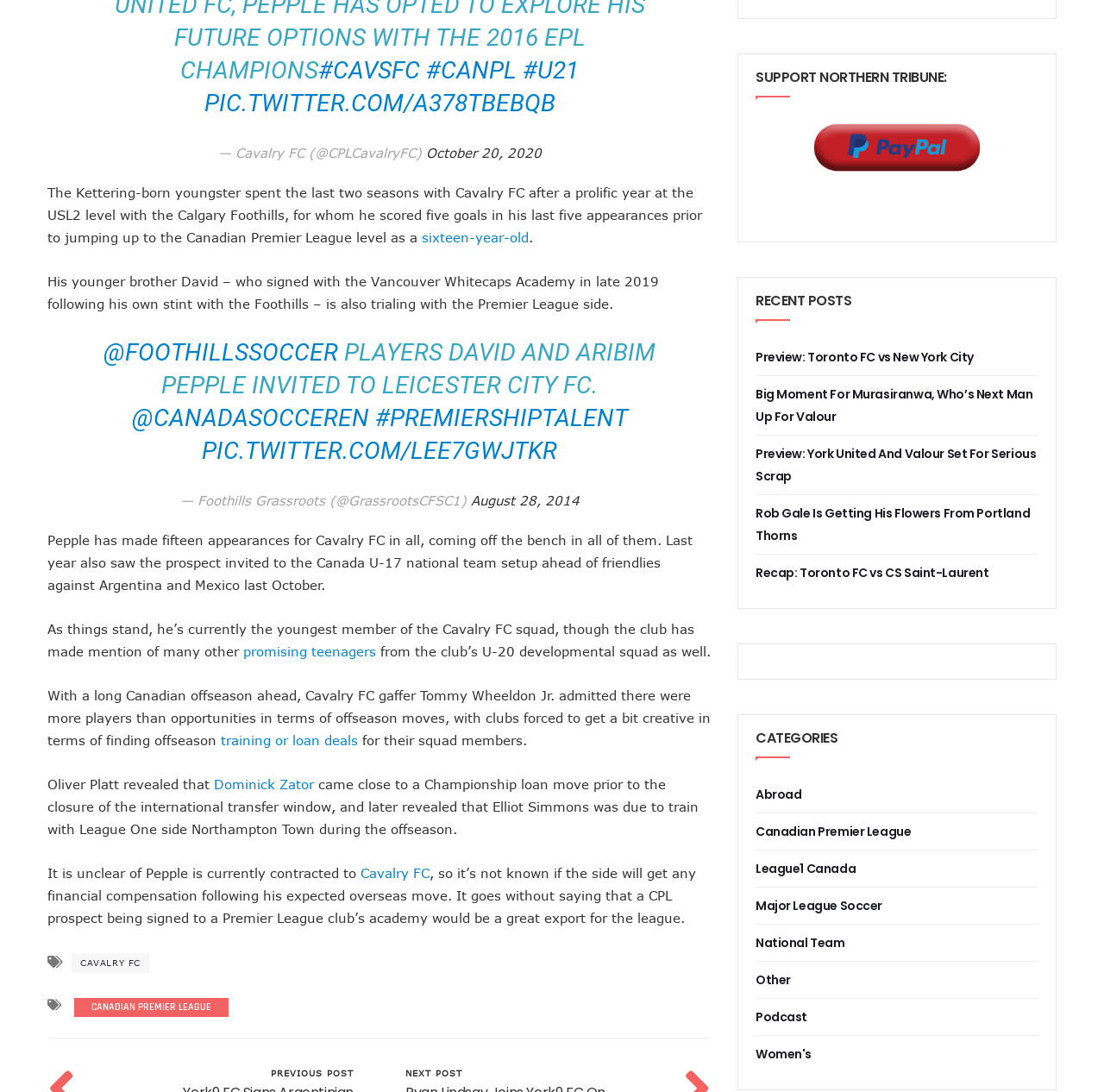Answer the question briefly using a single word or phrase: 
Which football club is Aribim Pepple currently playing for?

Cavalry FC